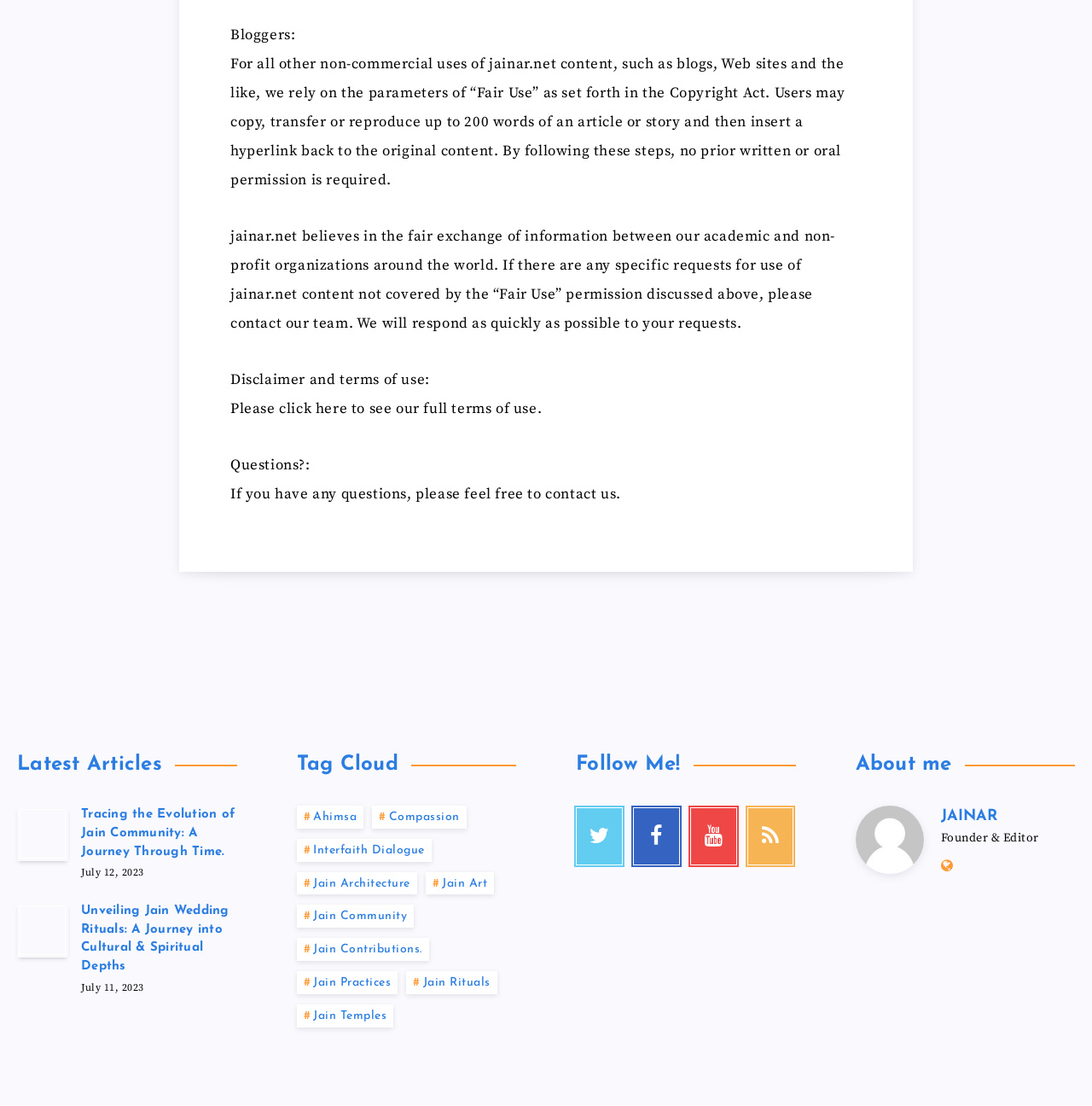Show me the bounding box coordinates of the clickable region to achieve the task as per the instruction: "View the 'Unveiling Jain Wedding Rituals: A Journey into Cultural & Spiritual Depths' article".

[0.016, 0.816, 0.062, 0.866]